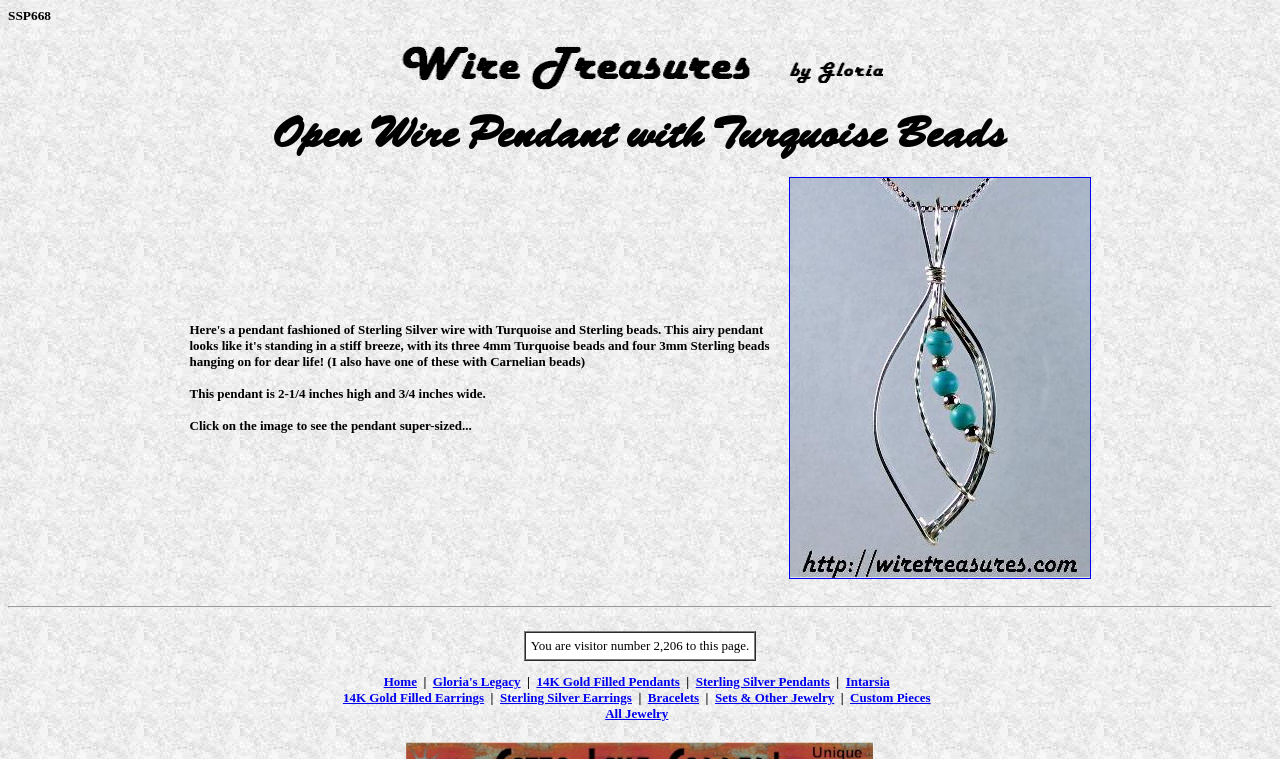Offer a meticulous description of the webpage's structure and content.

This webpage is about a specific jewelry piece, the Open Wire Pendant with Turquoise Beads, sold by Wire Treasures by Gloria. At the top, there is a link to the website's homepage, "Wire Treasures by Gloria", accompanied by an image with the same name. 

Below the top section, there is a table with two columns. The left column contains a detailed description of the pendant, including its materials, dimensions, and design. The description is followed by a link to view the pendant in a larger size. The right column has a heading "Open Wire Pendant with Turquoise Beads" and an image of the pendant.

Further down, there is a horizontal separator, followed by another table with a single row and cell, displaying the visitor count to this page.

At the bottom of the page, there is a navigation menu with links to various categories, including "Home", "Gloria's Legacy", "14K Gold Filled Pendants", "Sterling Silver Pendants", "Intarsia", "14K Gold Filled Earrings", "Sterling Silver Earrings", "Bracelets", "Sets & Other Jewelry", "Custom Pieces", and "All Jewelry". These links are separated by vertical bars.